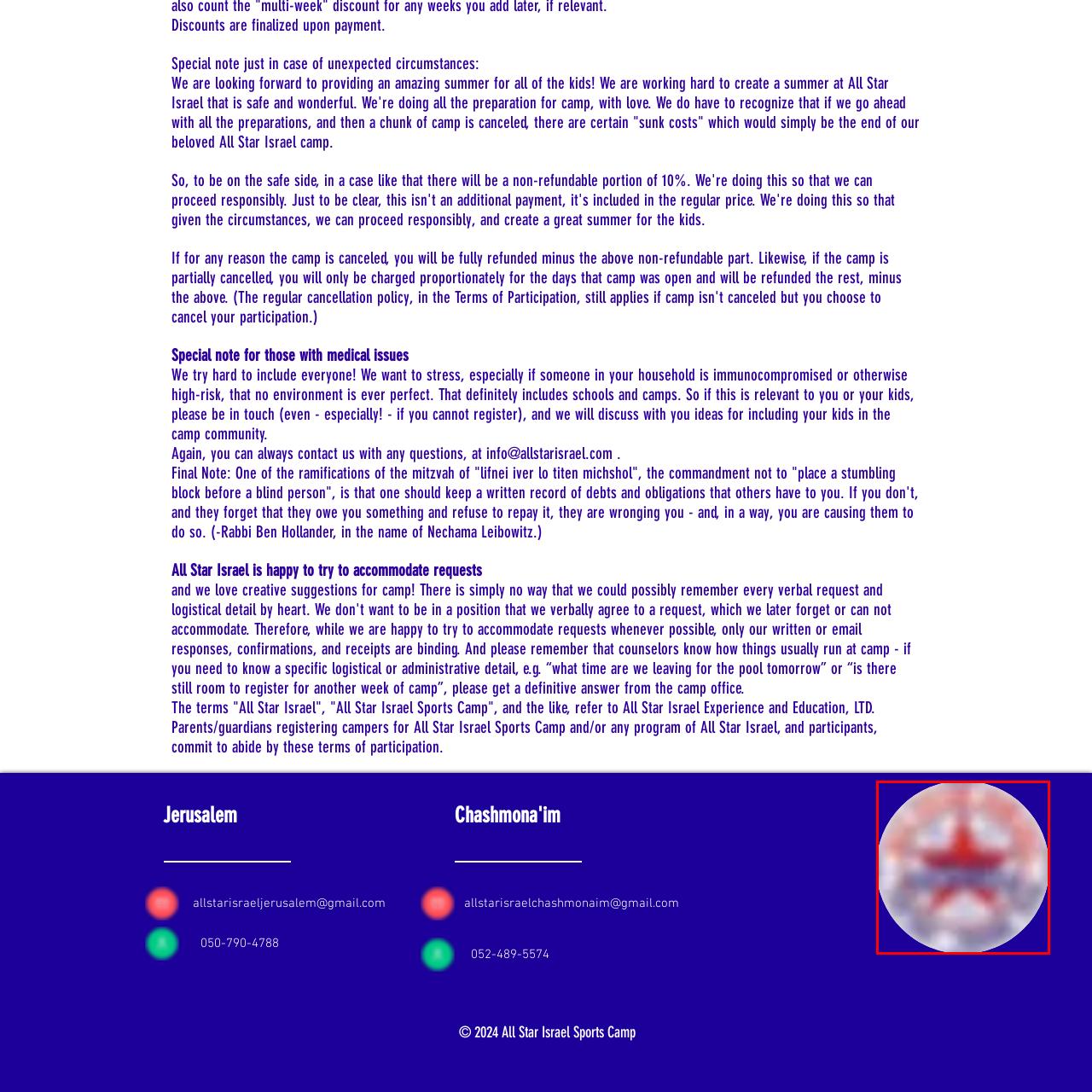Pay attention to the content inside the red bounding box and deliver a detailed answer to the following question based on the image's details: What values does the All Star Israel logo resonate with?

The logo of All Star Israel represents the organization's identity and resonates with values of community, adventure, and inclusivity, particularly in the context of their summer programs, reflecting their commitment to providing a vibrant and engaging experience for campers.